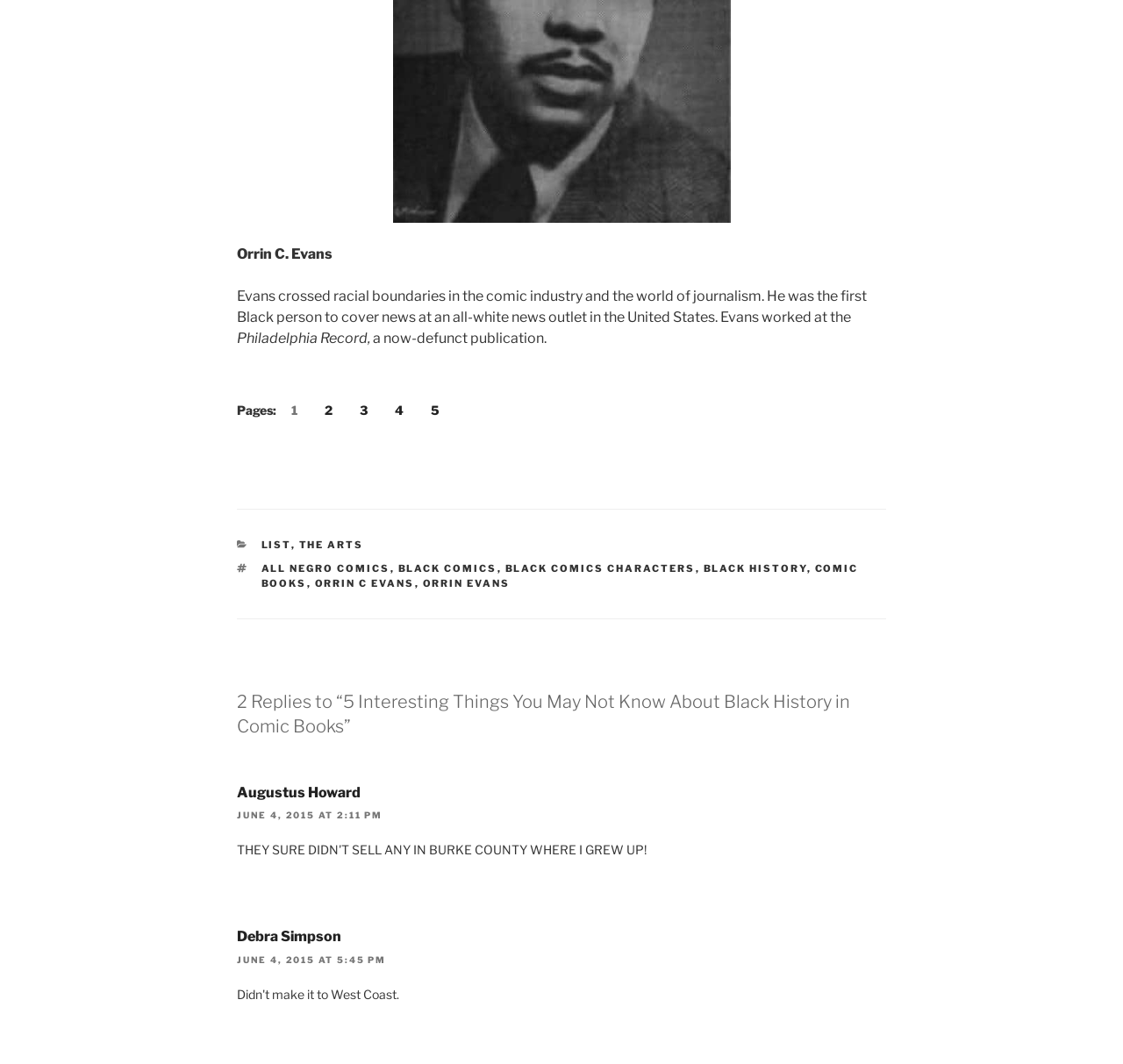Please identify the bounding box coordinates of the element's region that needs to be clicked to fulfill the following instruction: "Check the tags". The bounding box coordinates should consist of four float numbers between 0 and 1, i.e., [left, top, right, bottom].

[0.232, 0.528, 0.262, 0.539]